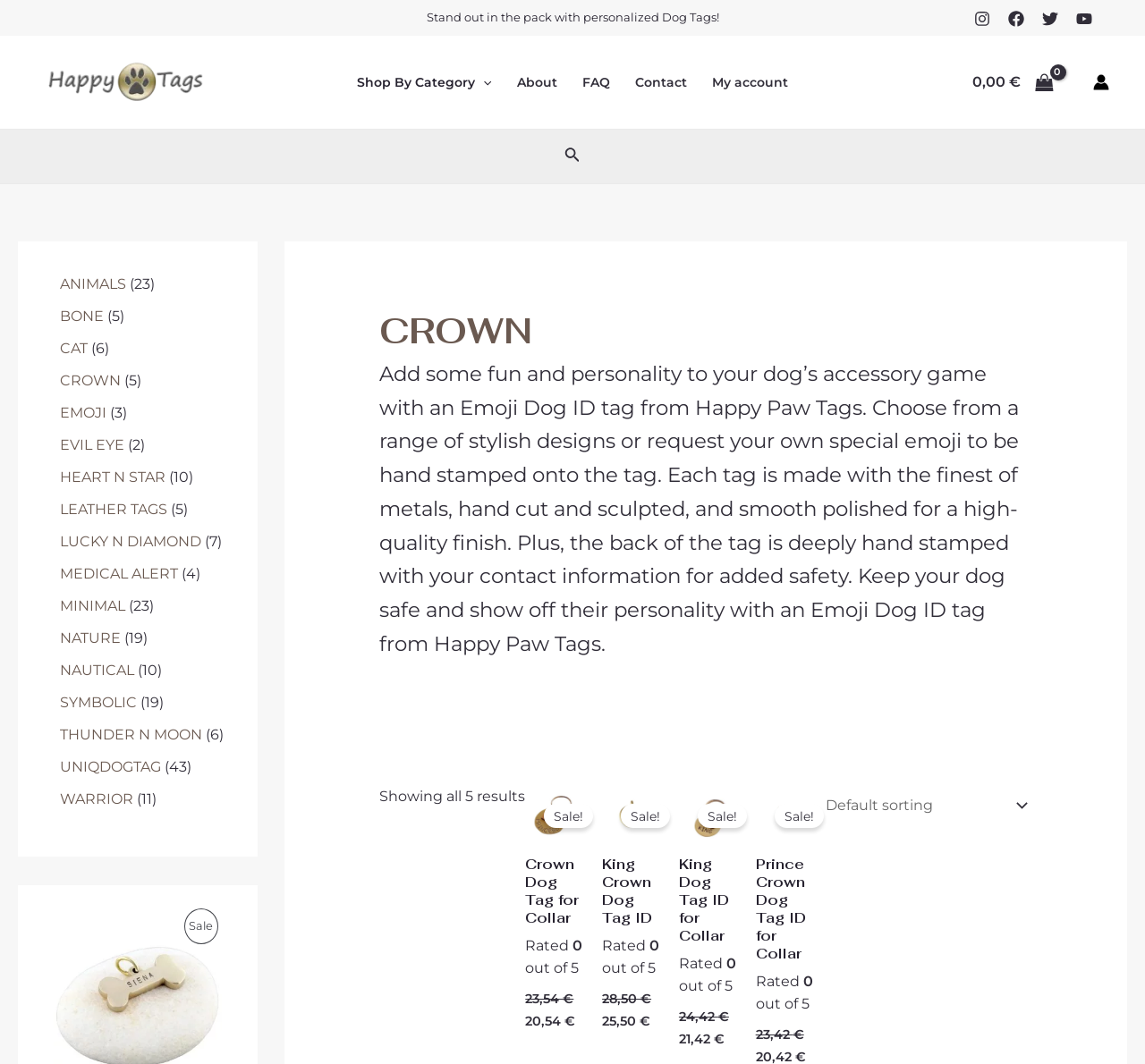What is the function of the back of the Emoji Dog ID tag?
Analyze the screenshot and provide a detailed answer to the question.

Based on the webpage content, the back of the Emoji Dog ID tag is deeply hand stamped with the dog owner's contact information, which serves as an added safety feature in case the dog gets lost.